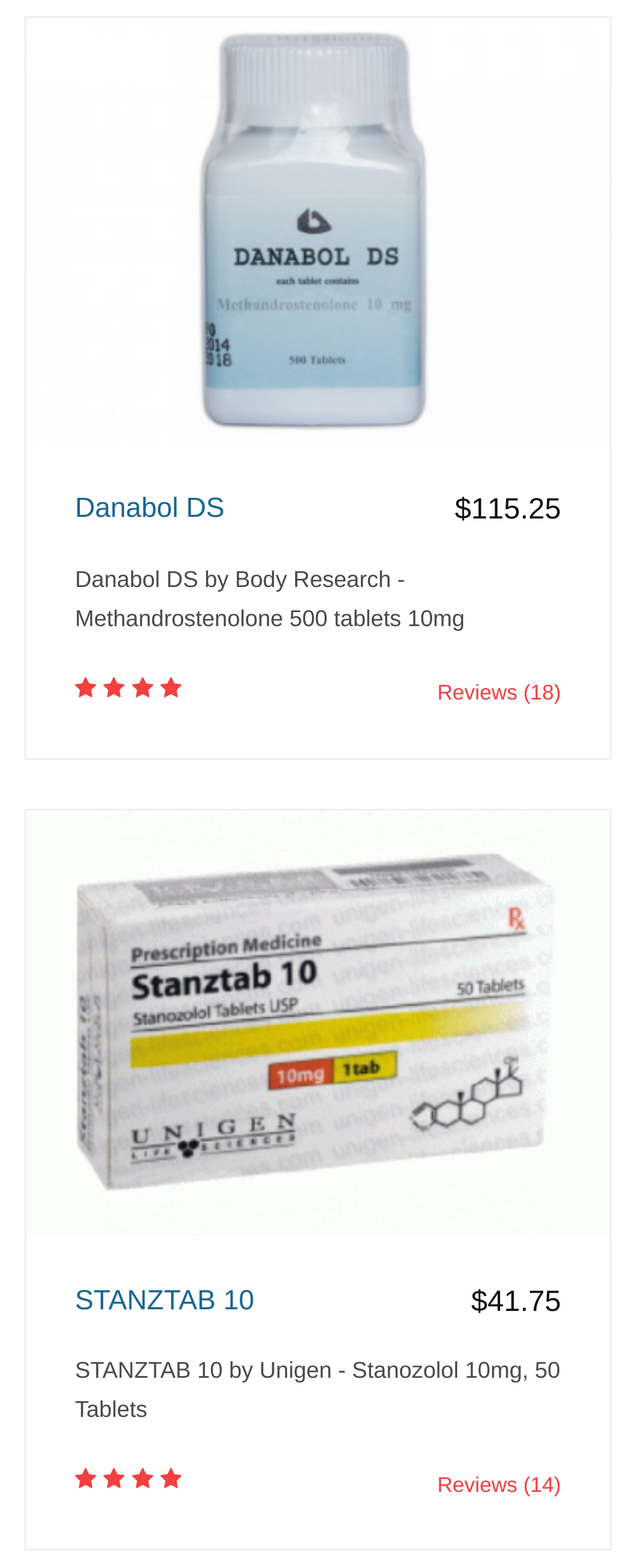Based on the image, please elaborate on the answer to the following question:
What is the price of Danabol DS?

The price of Danabol DS can be found in the heading element with the text '$115.25' which is located below the image of Danabol DS.